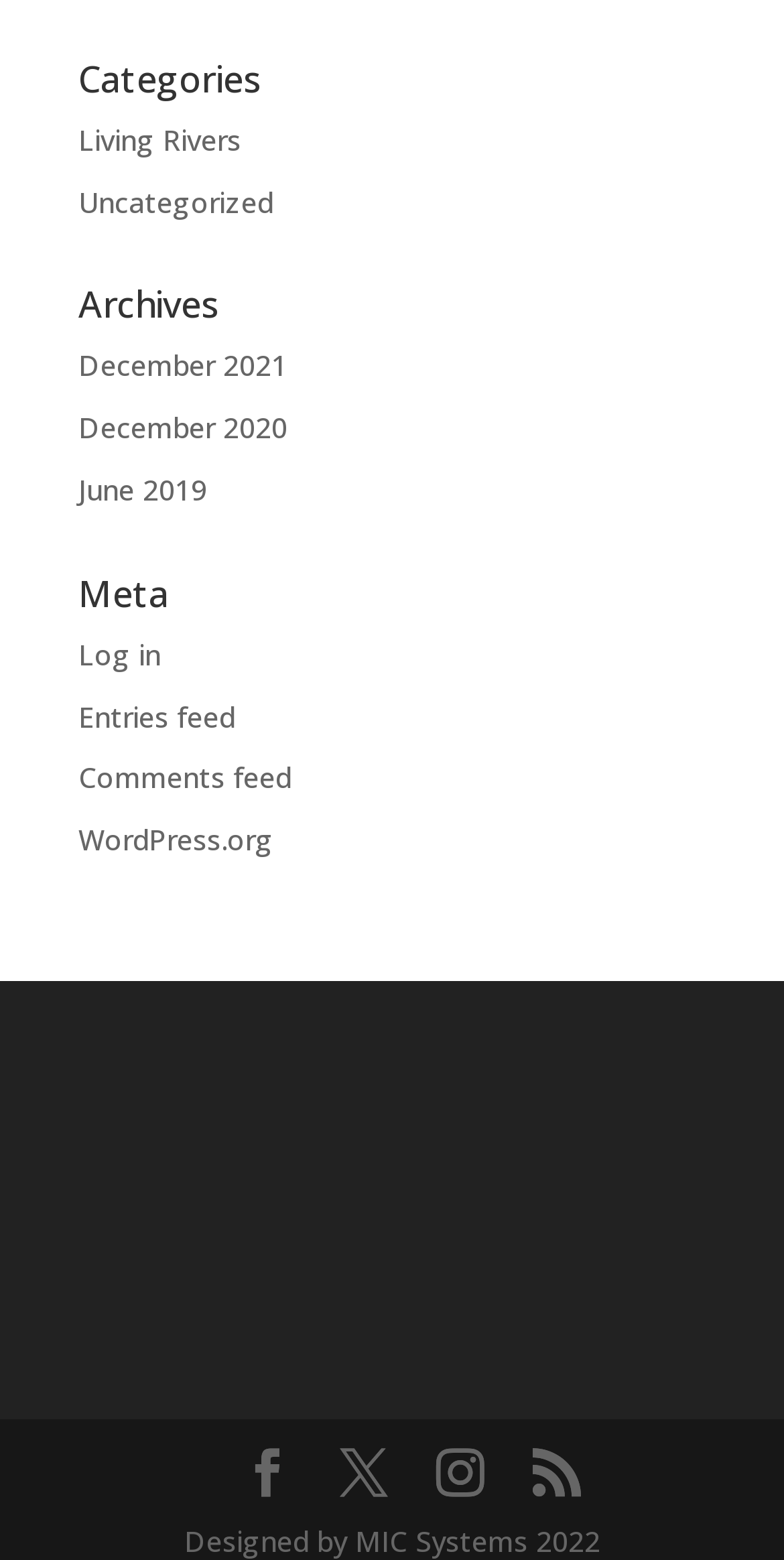Identify the bounding box for the described UI element. Provide the coordinates in (top-left x, top-left y, bottom-right x, bottom-right y) format with values ranging from 0 to 1: December 2021

[0.1, 0.222, 0.367, 0.247]